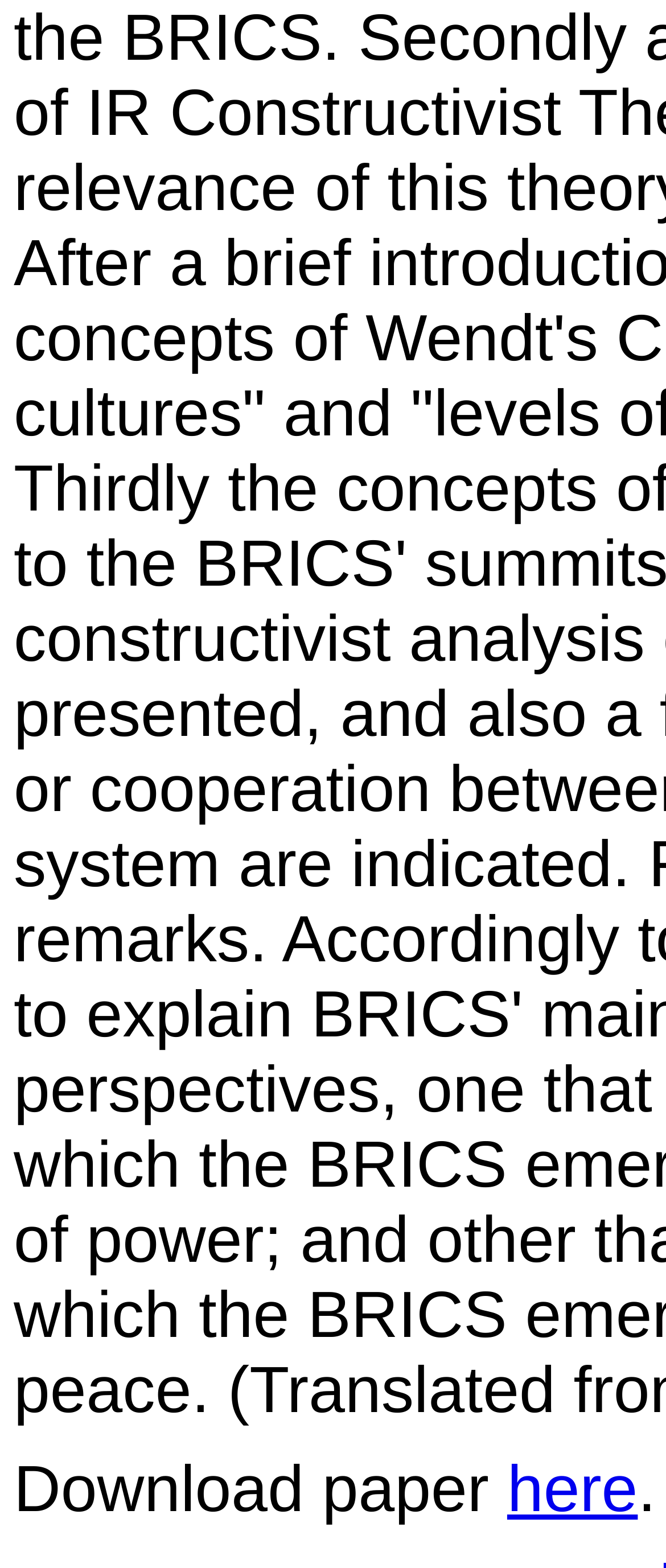Using the description: "here", determine the UI element's bounding box coordinates. Ensure the coordinates are in the format of four float numbers between 0 and 1, i.e., [left, top, right, bottom].

[0.761, 0.926, 0.958, 0.973]